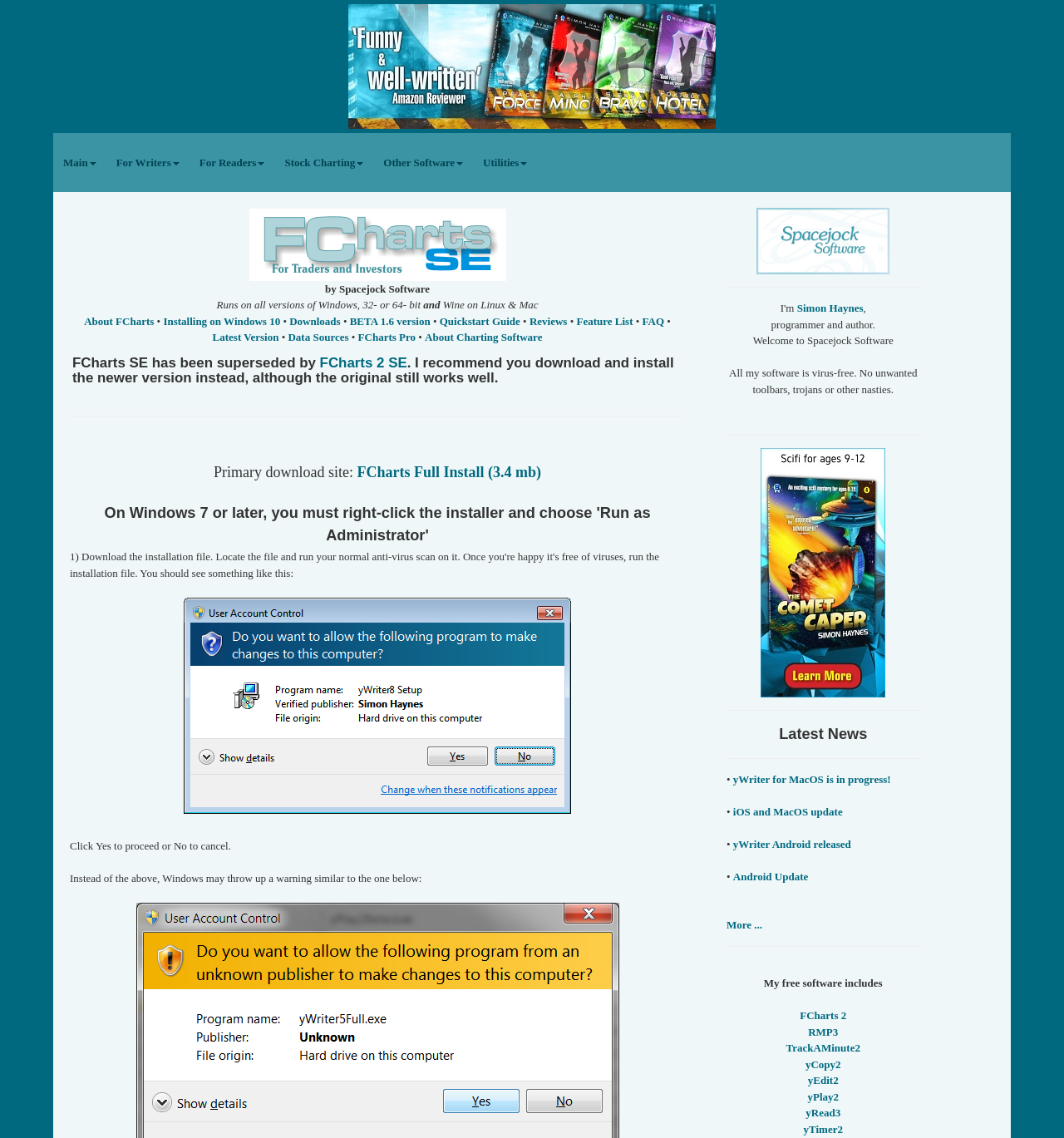Locate the bounding box for the described UI element: "FCharts Full Install (3.4 mb)". Ensure the coordinates are four float numbers between 0 and 1, formatted as [left, top, right, bottom].

[0.336, 0.408, 0.509, 0.422]